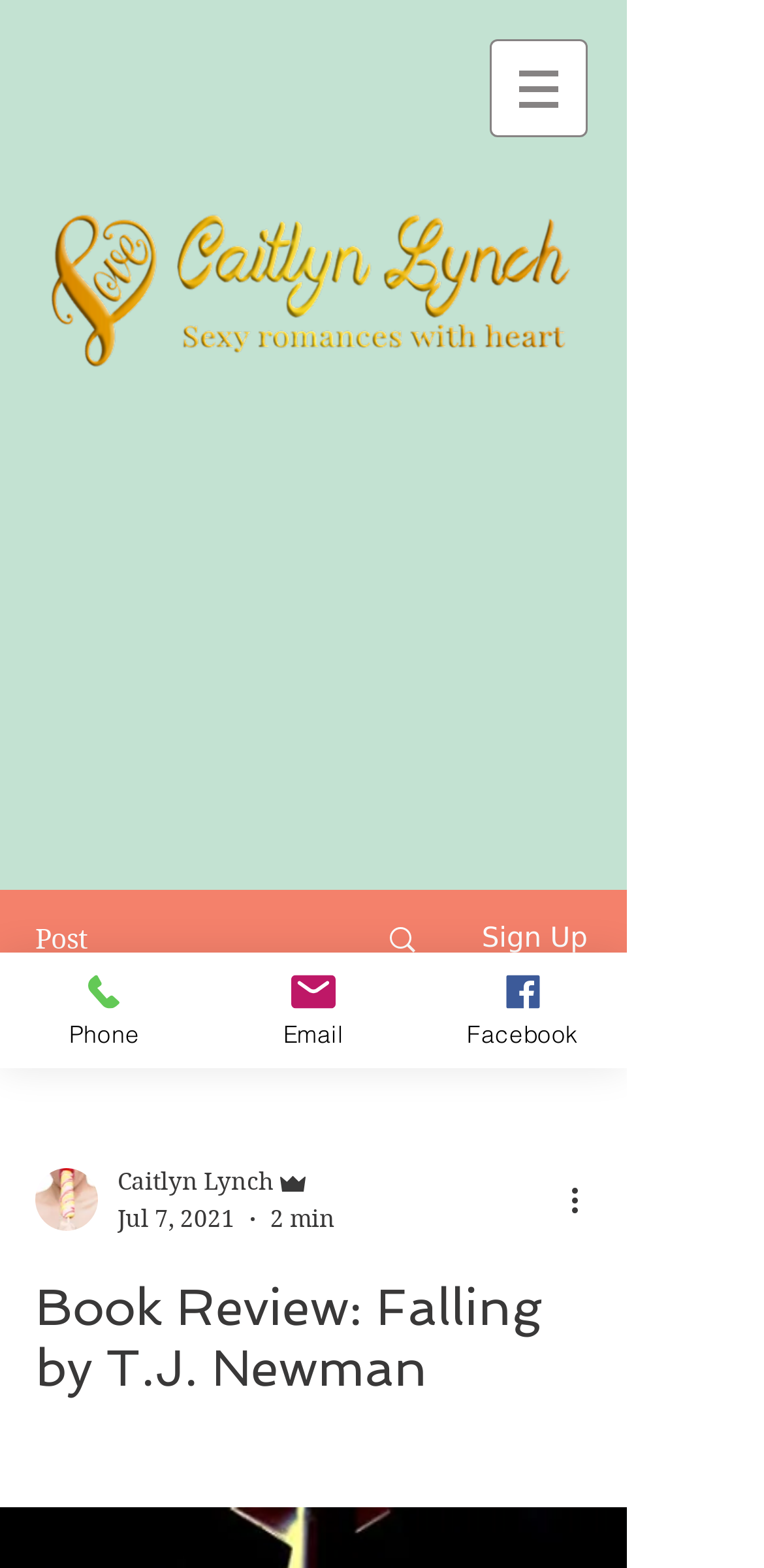For the given element description aria-label="More actions", determine the bounding box coordinates of the UI element. The coordinates should follow the format (top-left x, top-left y, bottom-right x, bottom-right y) and be within the range of 0 to 1.

[0.738, 0.75, 0.8, 0.78]